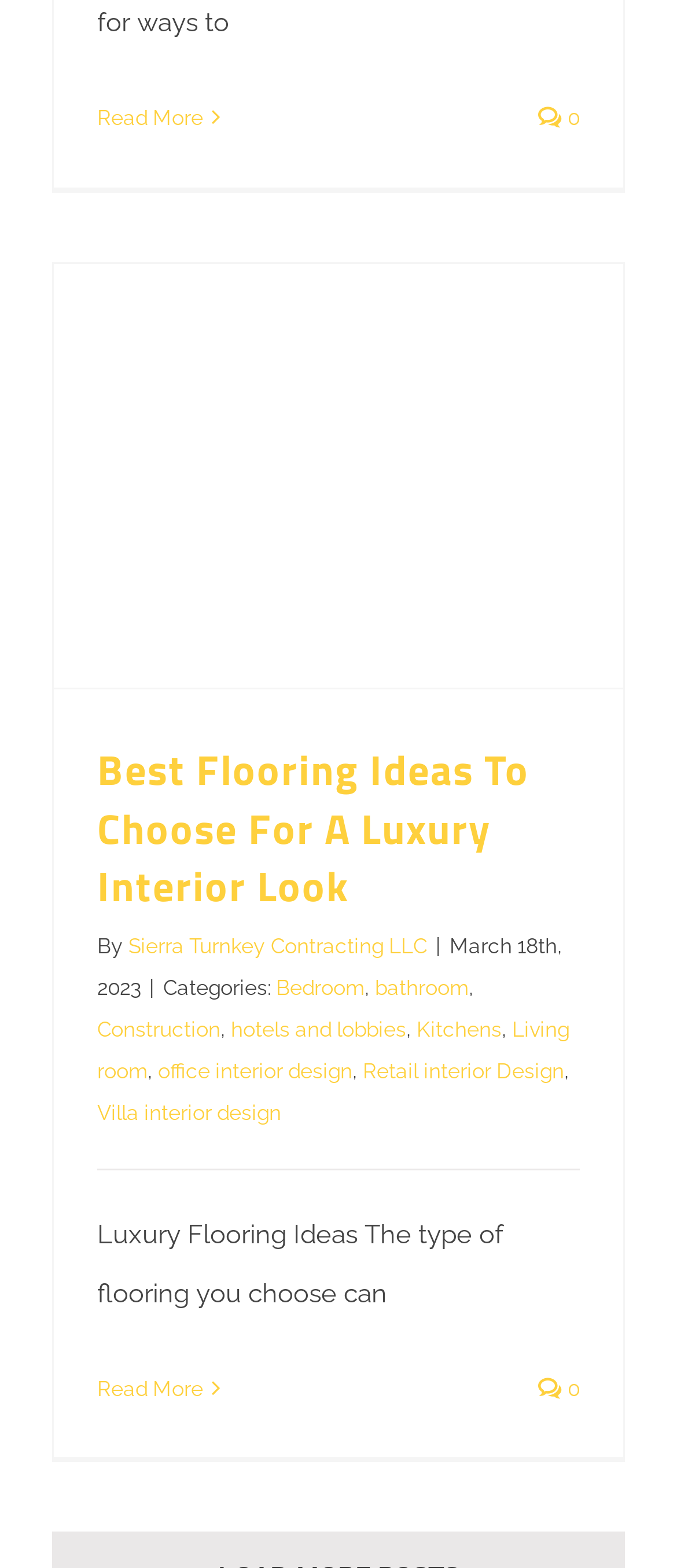Pinpoint the bounding box coordinates of the clickable area necessary to execute the following instruction: "Read more about transforming retail spaces". The coordinates should be given as four float numbers between 0 and 1, namely [left, top, right, bottom].

[0.144, 0.068, 0.3, 0.084]